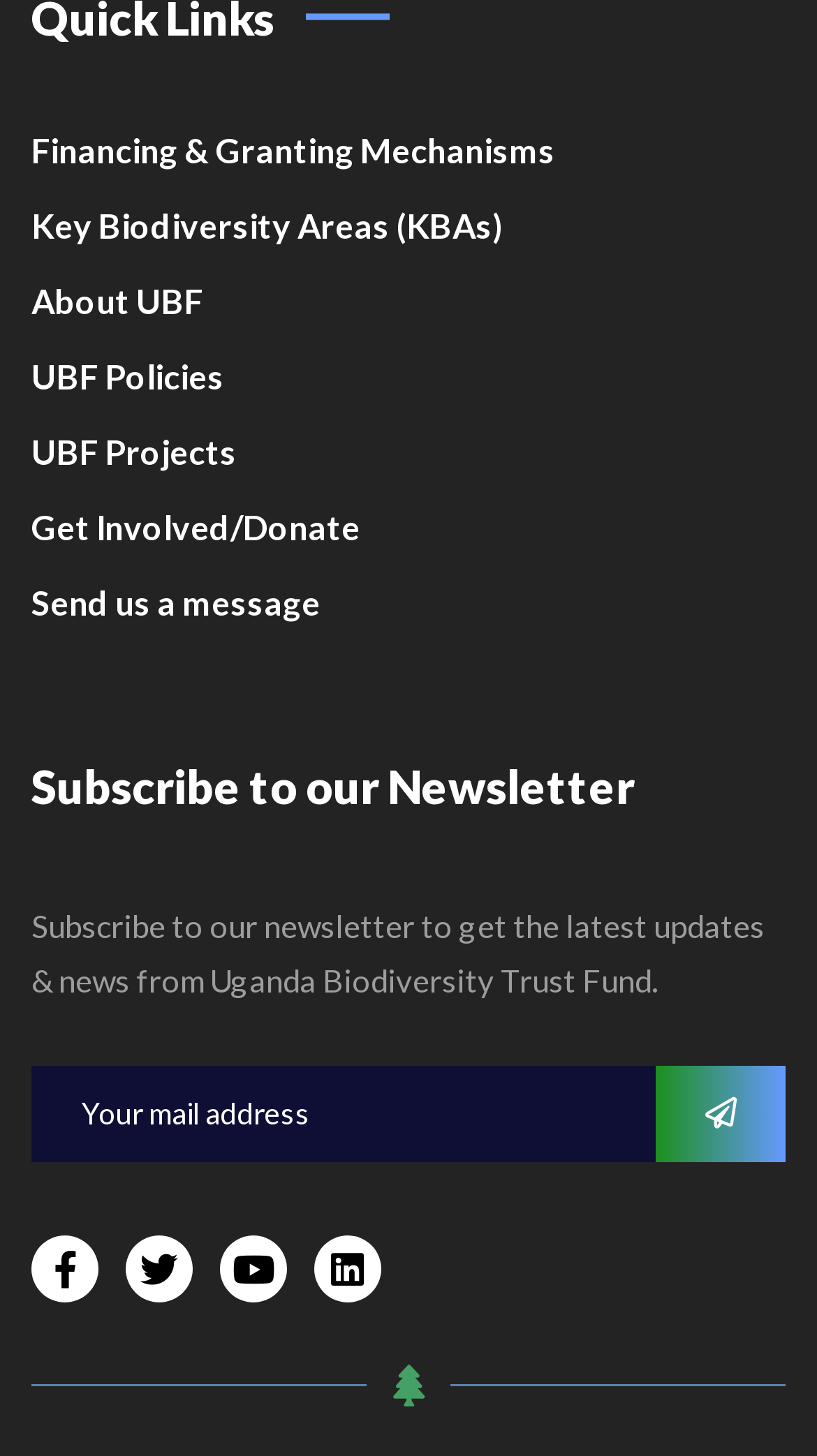What is the call-to-action button below the newsletter subscription?
Look at the screenshot and provide an in-depth answer.

Below the newsletter subscription section, I found a button labeled 'Subscribe', which is likely used to submit the email address entered in the textbox.